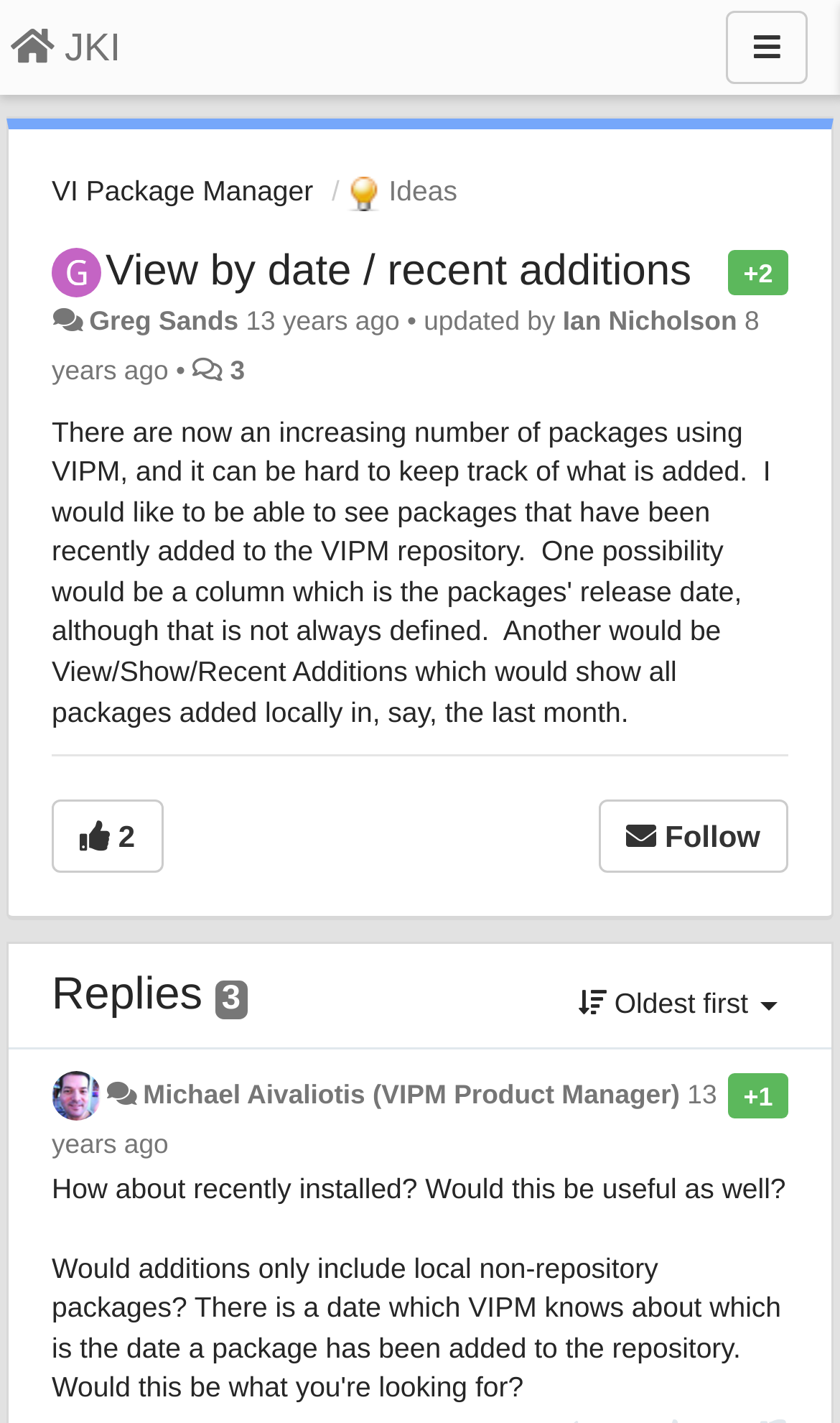What is the latest comment about?
Analyze the image and provide a thorough answer to the question.

The latest comment is from Michael Aivaliotis, the VIPM Product Manager, and it asks about the usefulness of showing recently installed packages, in addition to recently added packages.